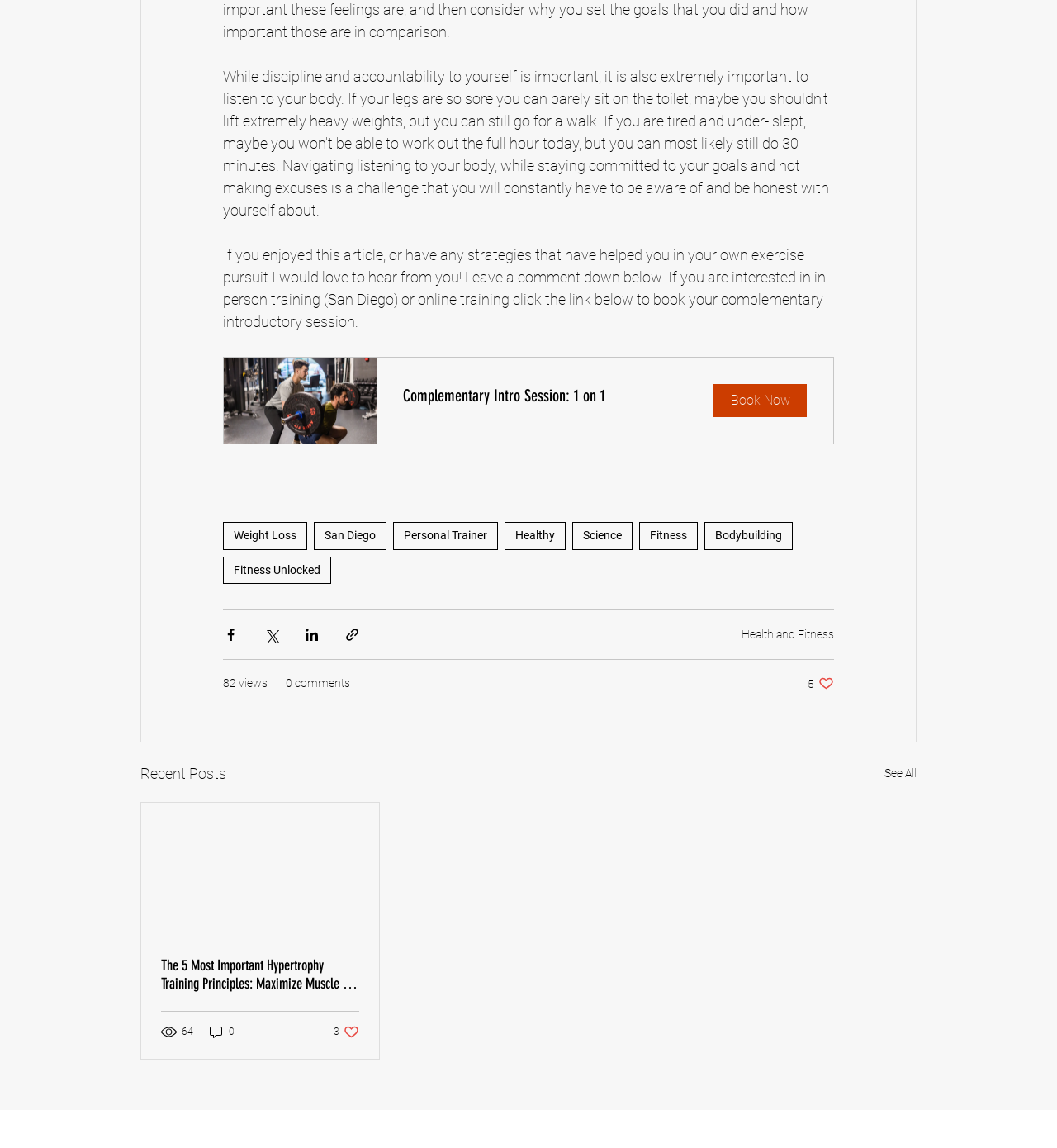Provide a single word or phrase answer to the question: 
What is the purpose of the 'Complementary Intro Session: 1 on 1 Book Now' link?

To book a complementary introductory session